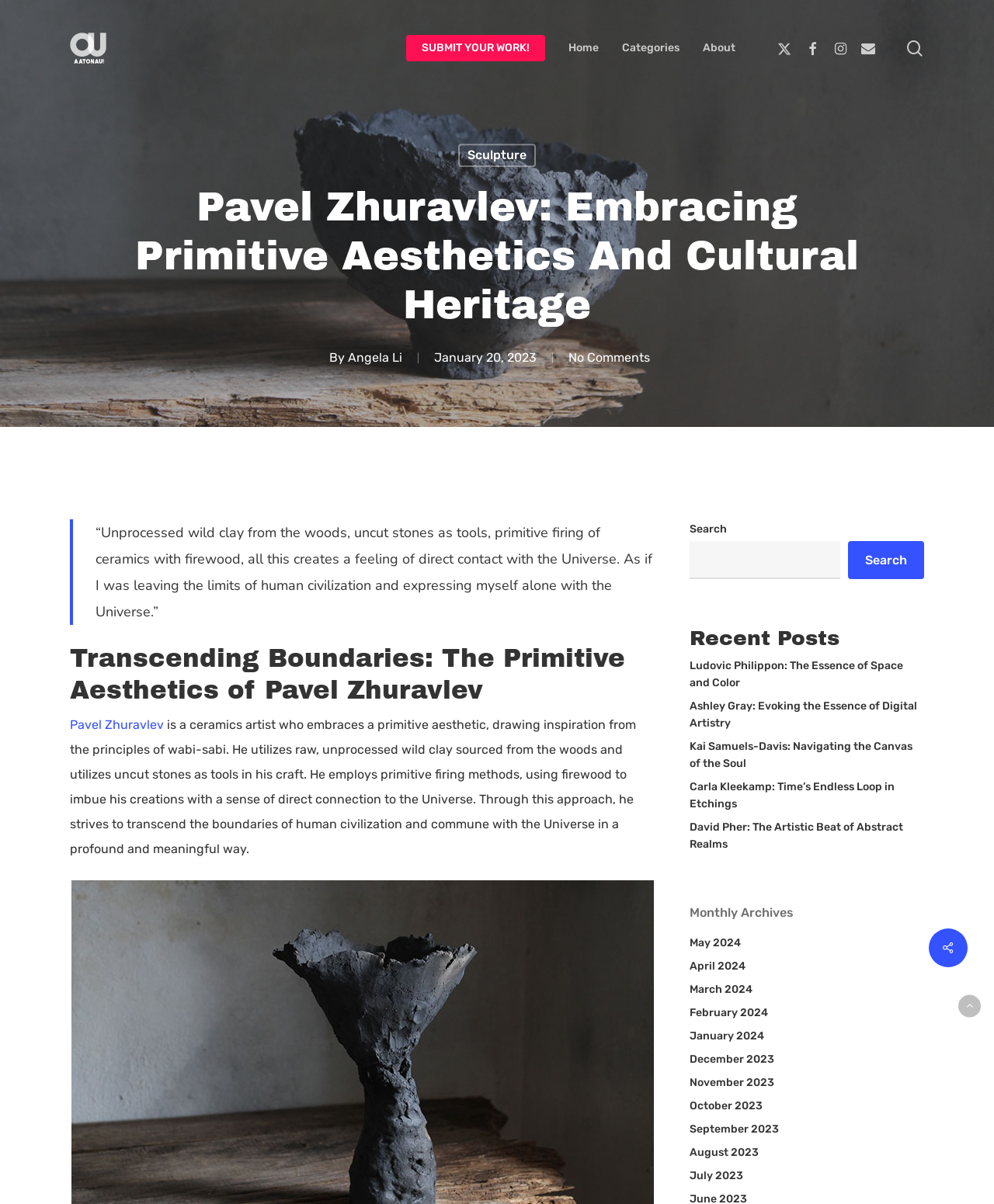What is the date of the article?
Examine the image and give a concise answer in one word or a short phrase.

January 20, 2023